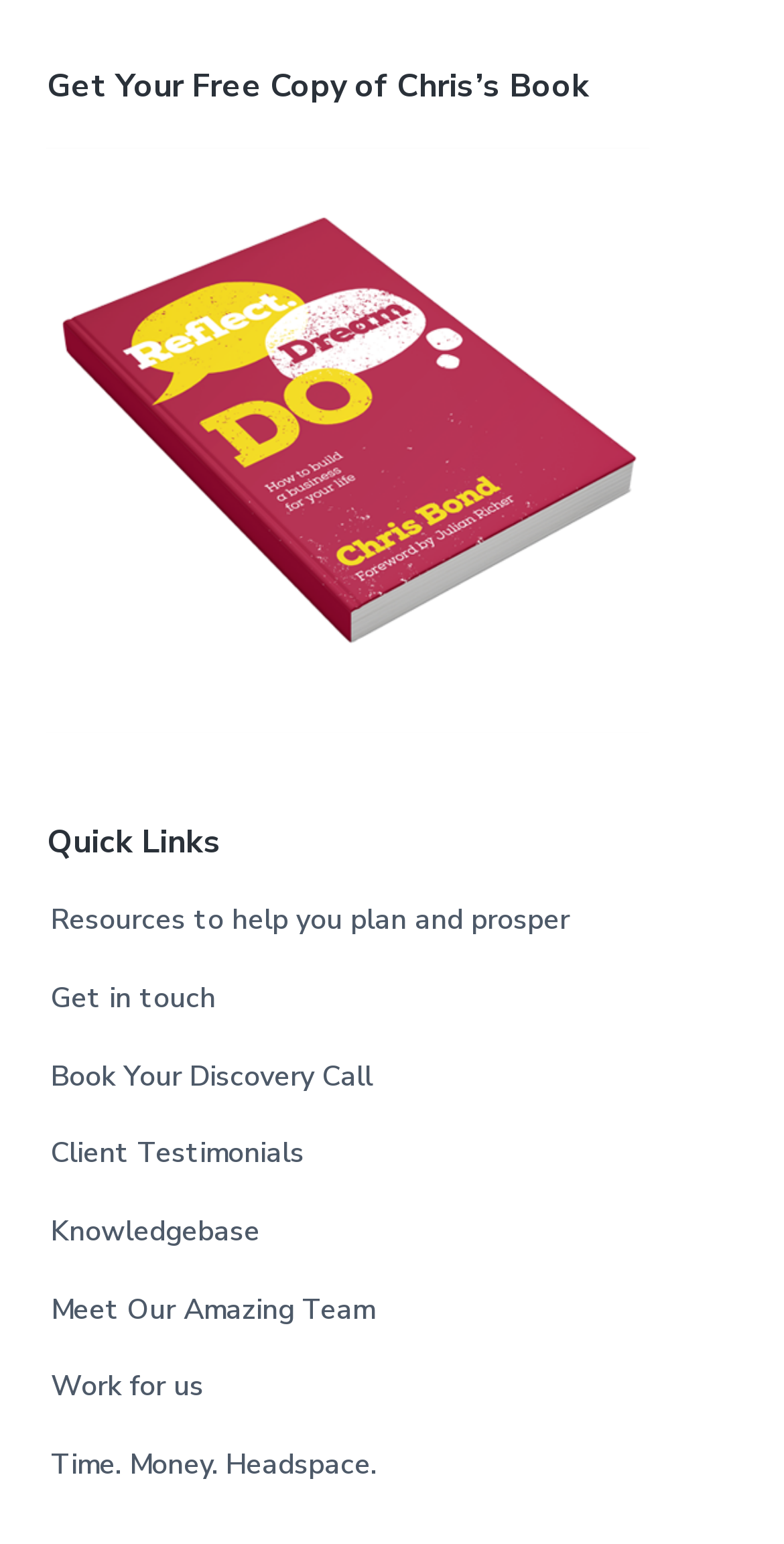Find the bounding box coordinates for the HTML element described in this sentence: "alt="Reflect Dream Do"". Provide the coordinates as four float numbers between 0 and 1, in the format [left, top, right, bottom].

[0.06, 0.091, 0.94, 0.481]